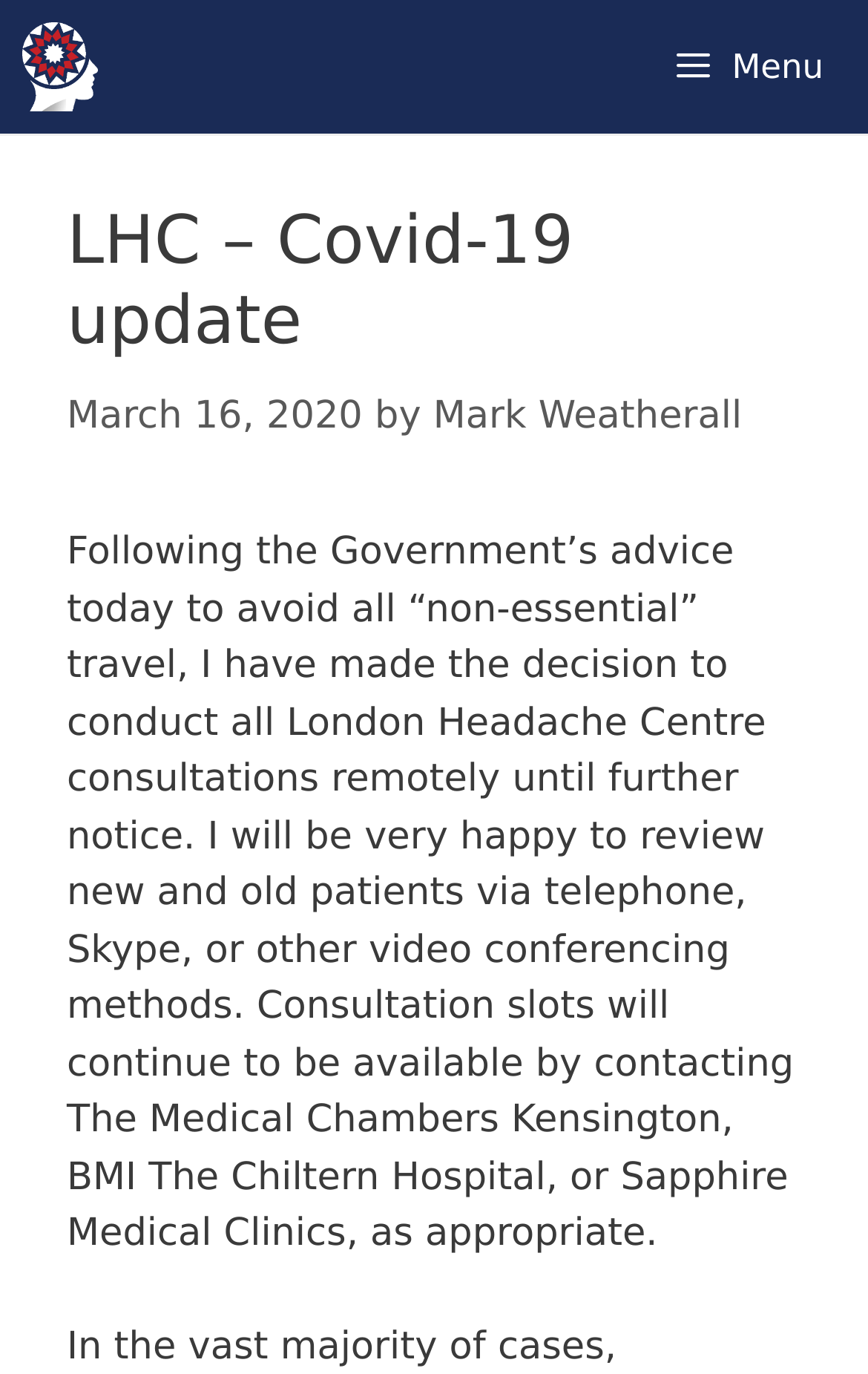Given the content of the image, can you provide a detailed answer to the question?
What methods can be used for remote consultations?

The webpage mentions that consultations can be conducted via telephone, Skype, or other video conferencing methods.